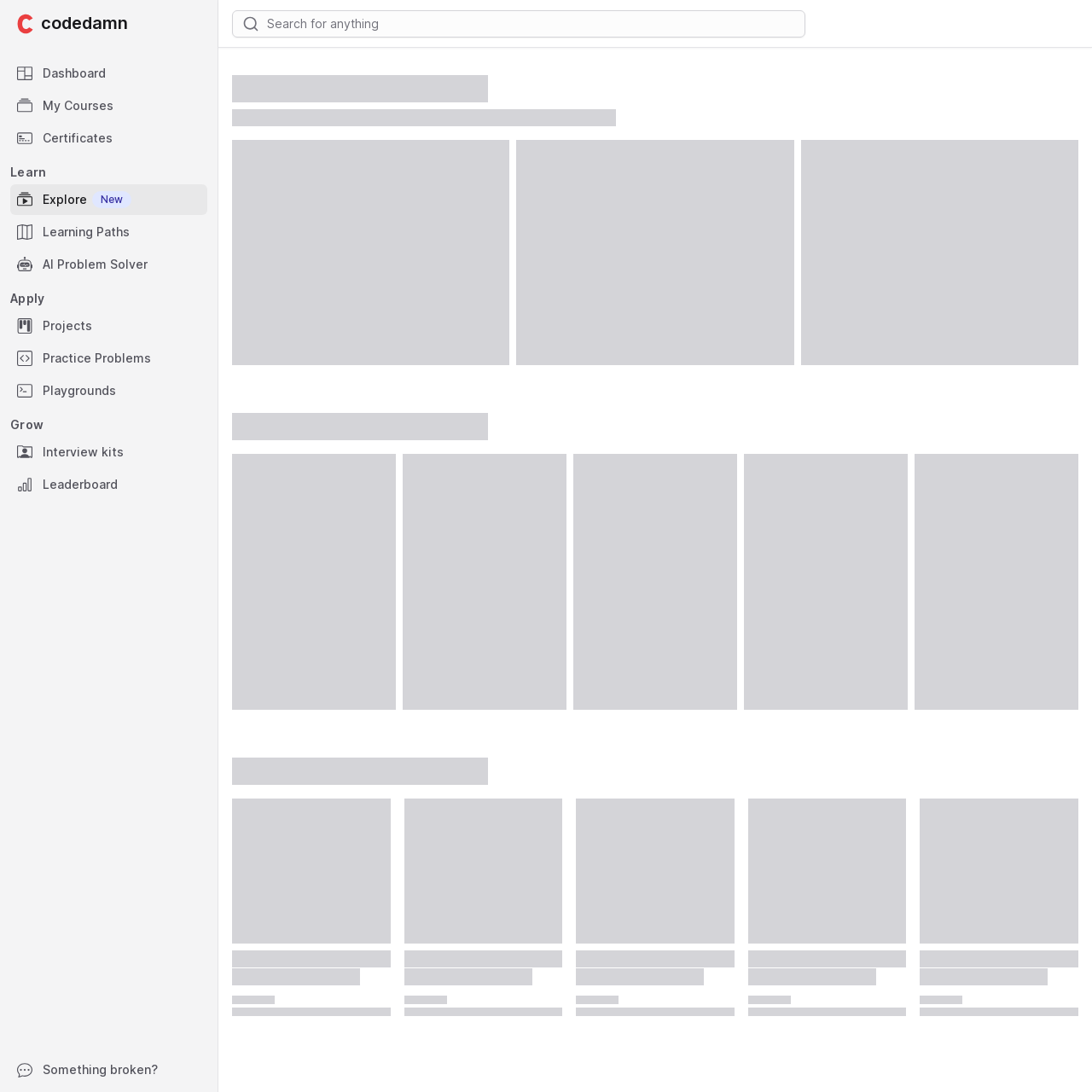Pinpoint the bounding box coordinates of the element you need to click to execute the following instruction: "Read detailed window reviews". The bounding box should be represented by four float numbers between 0 and 1, in the format [left, top, right, bottom].

None